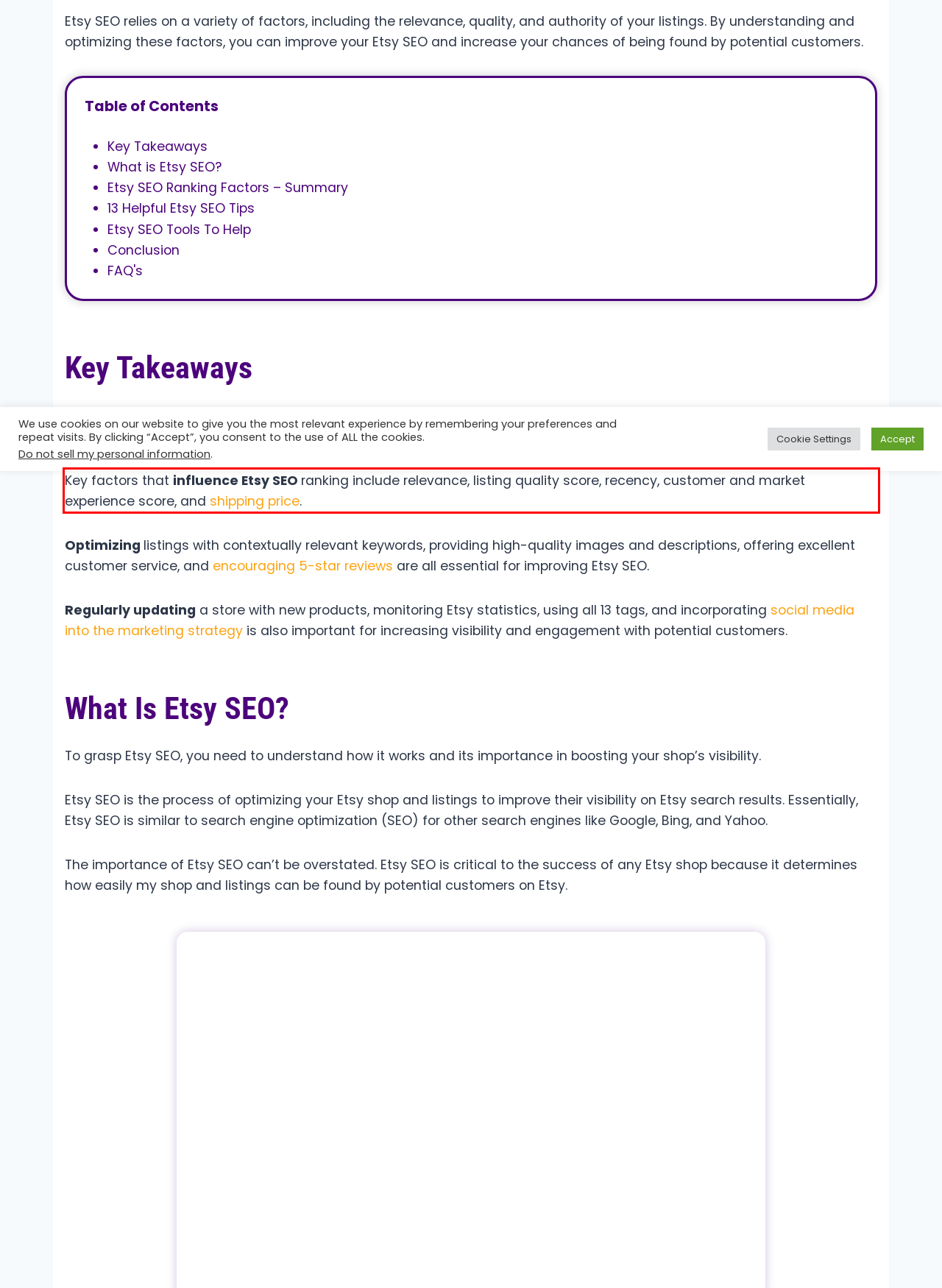Examine the webpage screenshot and use OCR to obtain the text inside the red bounding box.

Key factors that influence Etsy SEO ranking include relevance, listing quality score, recency, customer and market experience score, and shipping price.